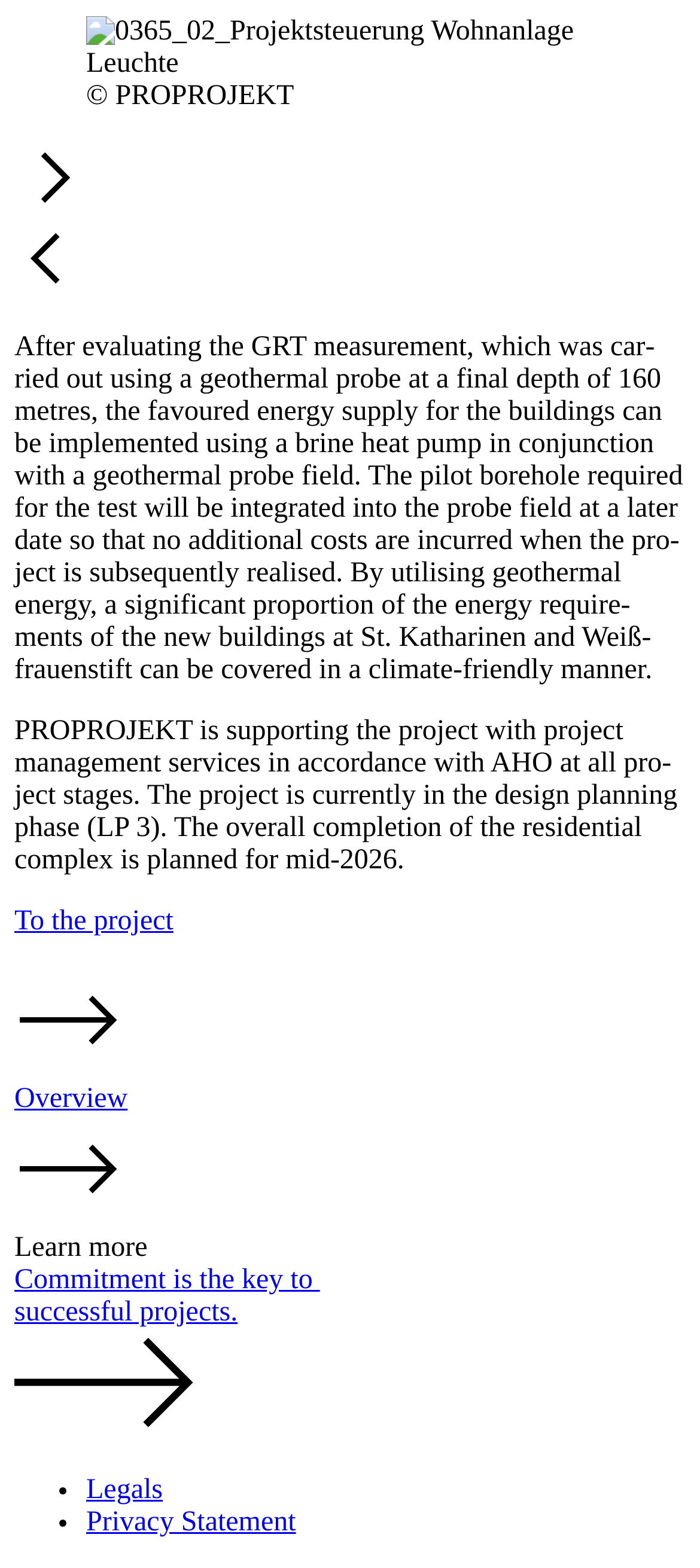What is the name of the company supporting the project?
Craft a detailed and extensive response to the question.

The webpage mentions that PROPROJEKT is supporting the project with project management services in accordance with AHO at all project stages, which indicates that PROPROJEKT is the company involved in the project.